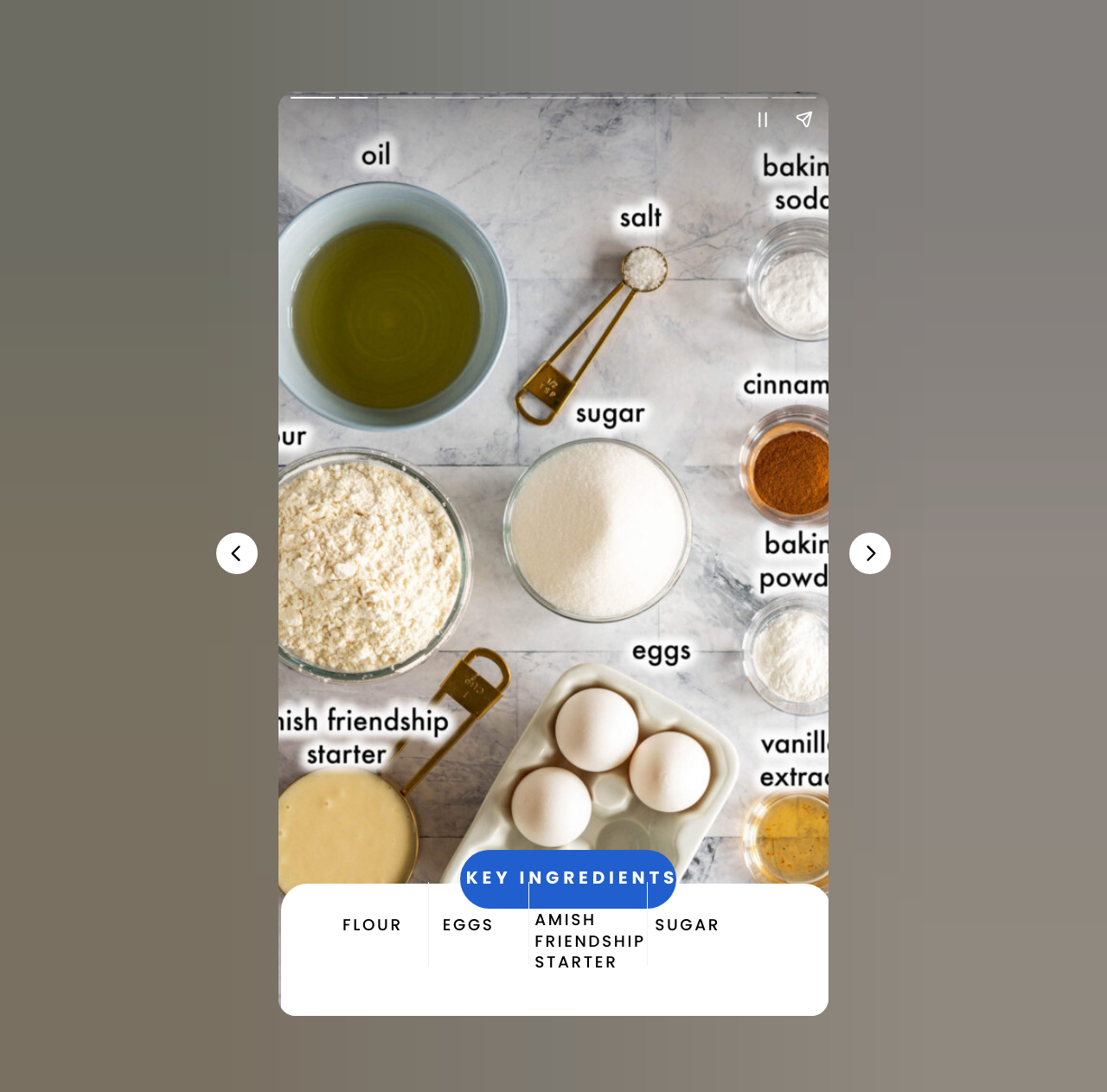What is above the 'KEY INGREDIENTS' section?
Answer with a single word or phrase, using the screenshot for reference.

A story